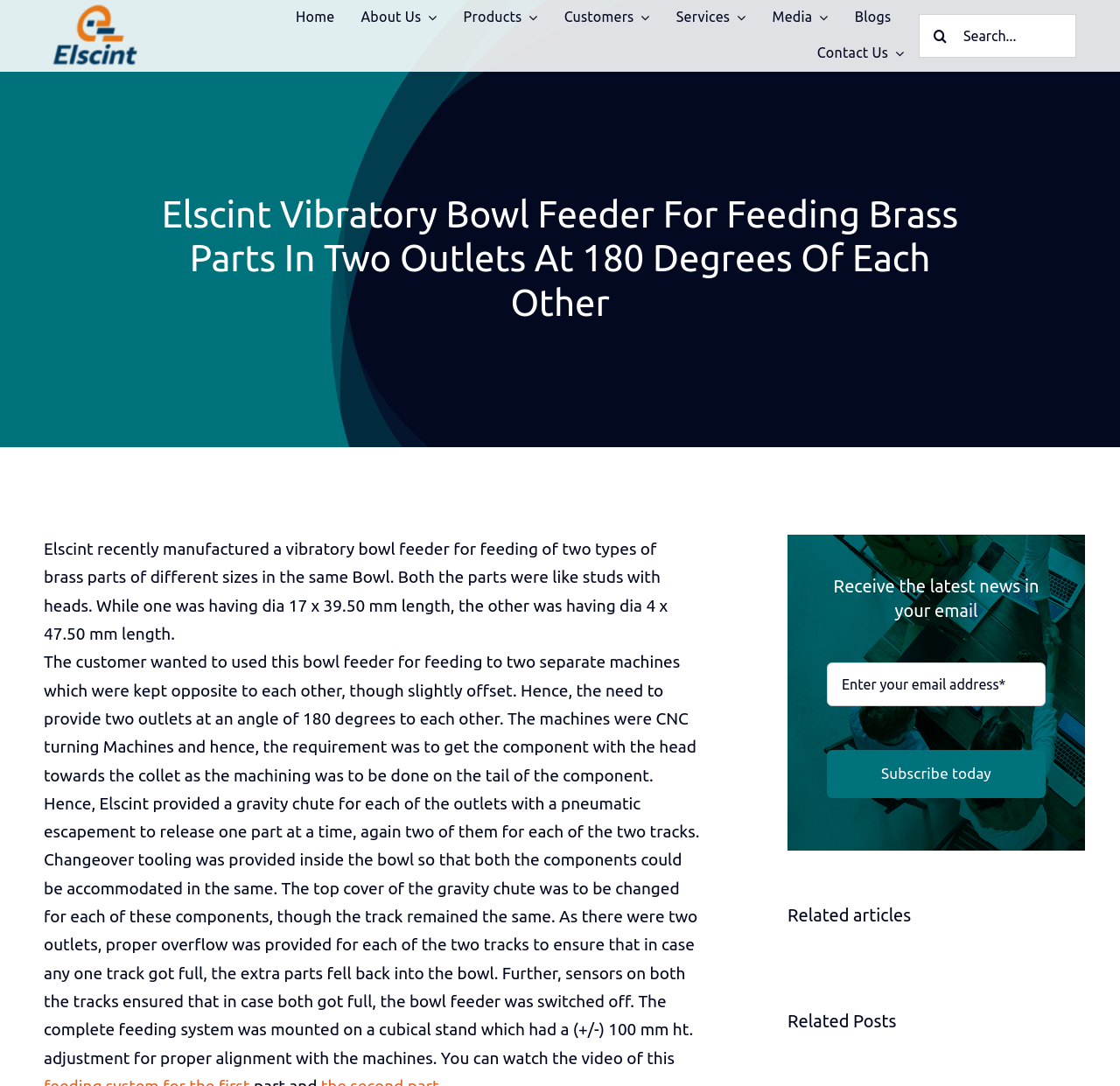Answer the question with a brief word or phrase:
What is the purpose of the gravity chute?

To release one part at a time